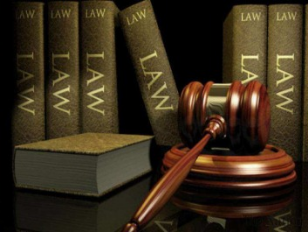Compose an extensive description of the image.

This image features a classic legal composition, showcasing a wooden gavel resting on a circular block, symbolizing authority and the judicial system. Surrounding the gavel are several law books, prominently displaying the word "LAW" on their spines, which adds to the image's formal and professional aesthetic. The setting conveys a sense of seriousness and gravitas, indicative of legal proceedings and the practice of law. This imagery aligns with themes discussed in the associated text about legal representation, strategies for advocacy, and the importance of understanding both local and international legal landscapes.